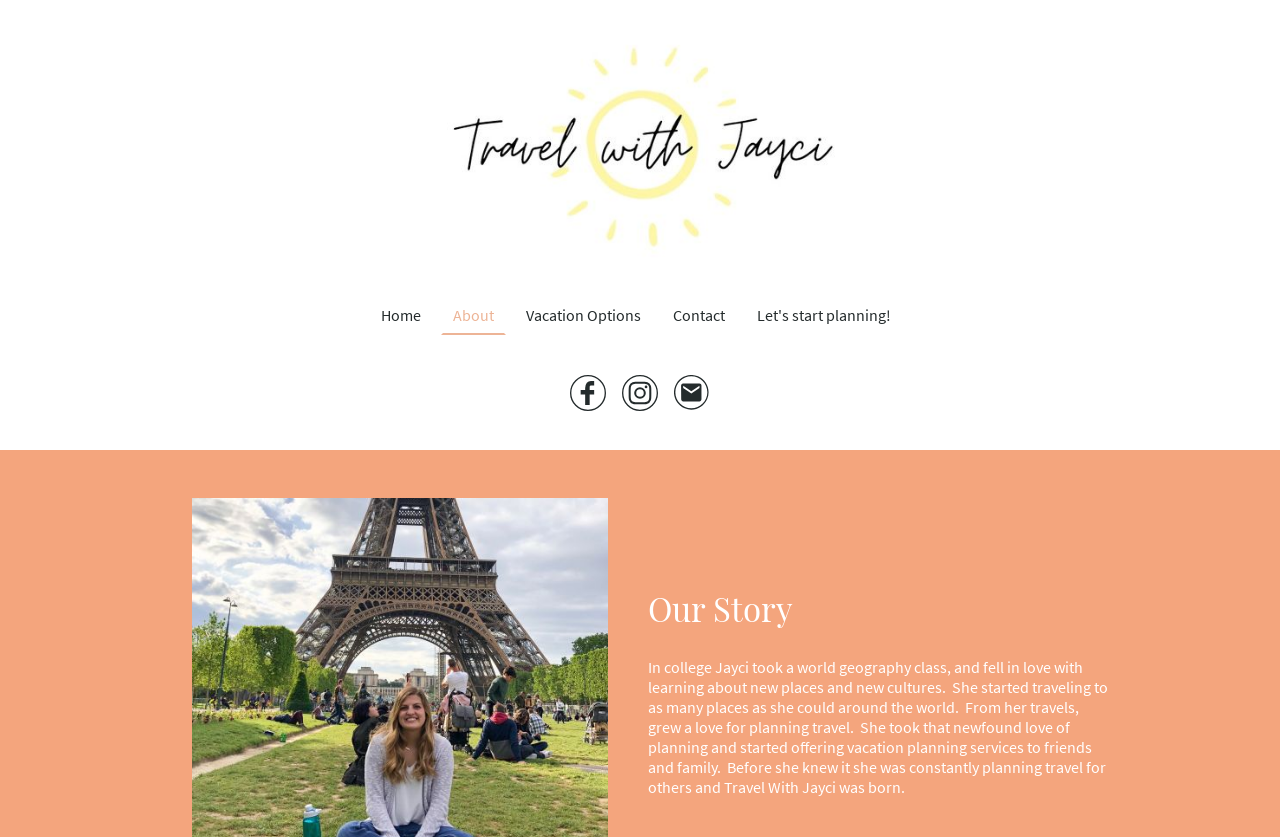Please look at the image and answer the question with a detailed explanation: What is the name of the person who started Travel With Jayci?

From the text 'In college Jayci took a world geography class, and fell in love with learning about new places and new cultures.' we can infer that Jayci is the person who started Travel With Jayci.